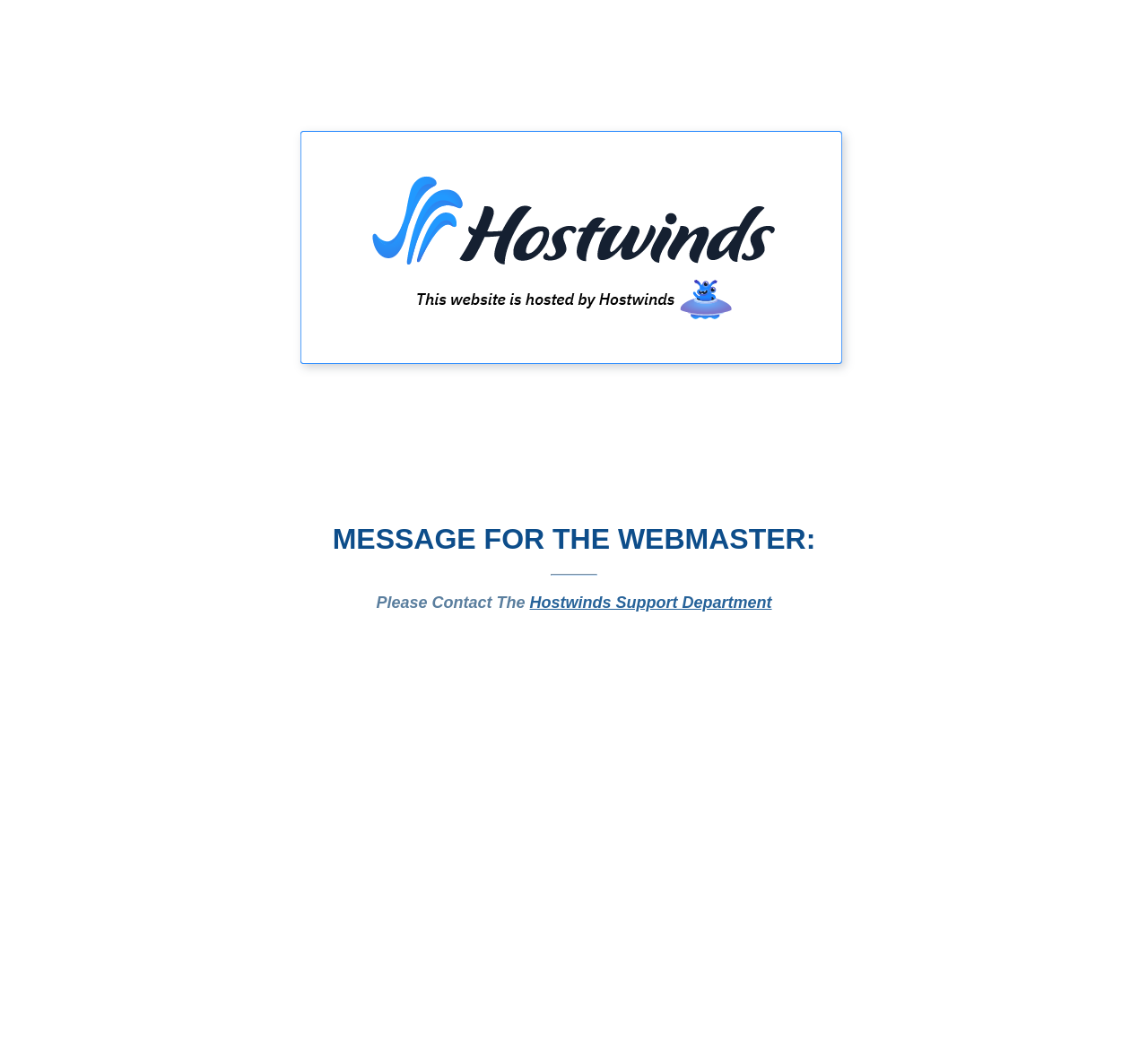Please find the bounding box for the UI element described by: "Hostwinds Support Department".

[0.461, 0.565, 0.672, 0.582]